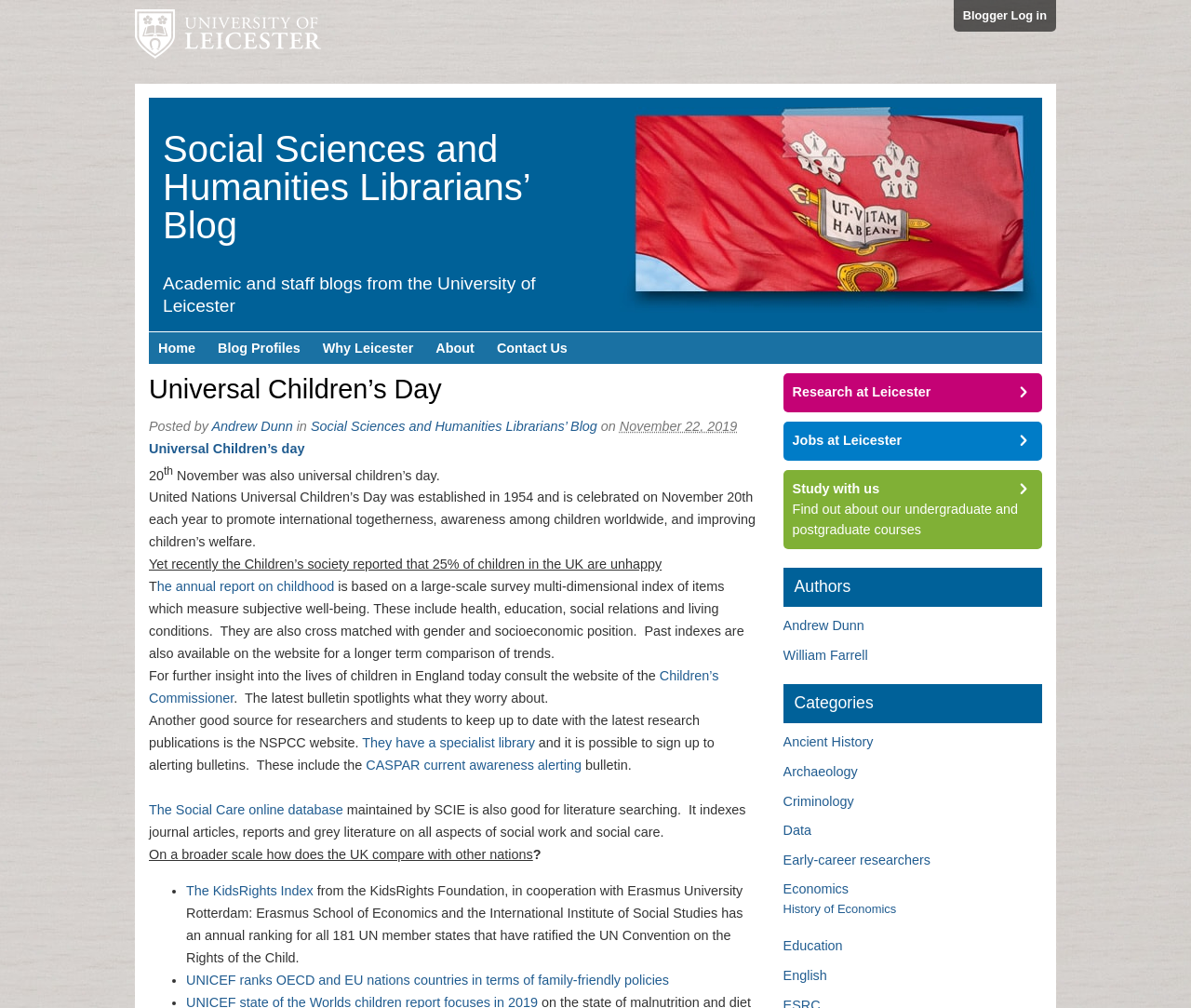Provide the bounding box coordinates for the specified HTML element described in this description: "Contact Us". The coordinates should be four float numbers ranging from 0 to 1, in the format [left, top, right, bottom].

[0.409, 0.33, 0.484, 0.361]